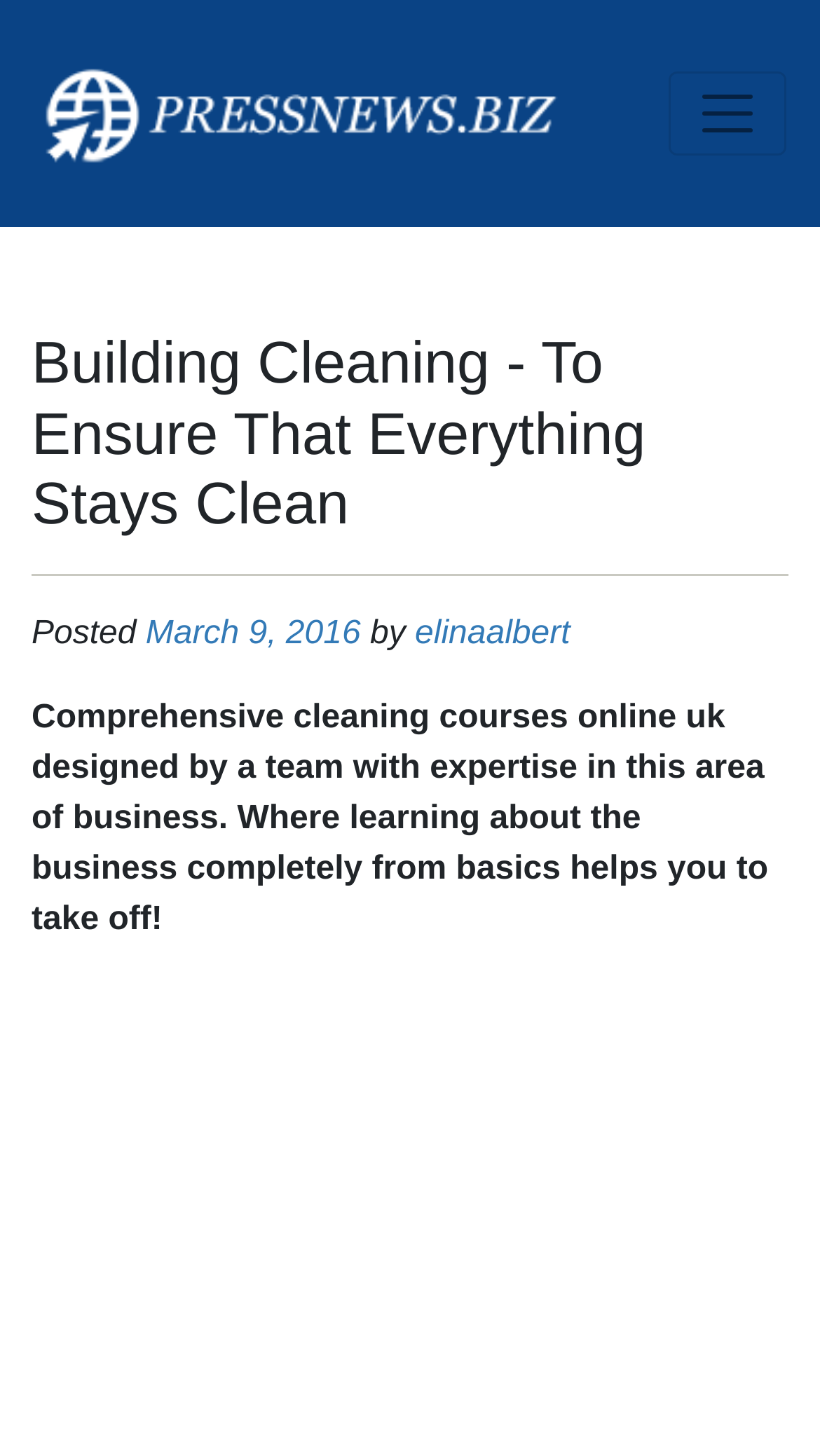Give a concise answer using one word or a phrase to the following question:
What is the orientation of the separator?

Horizontal